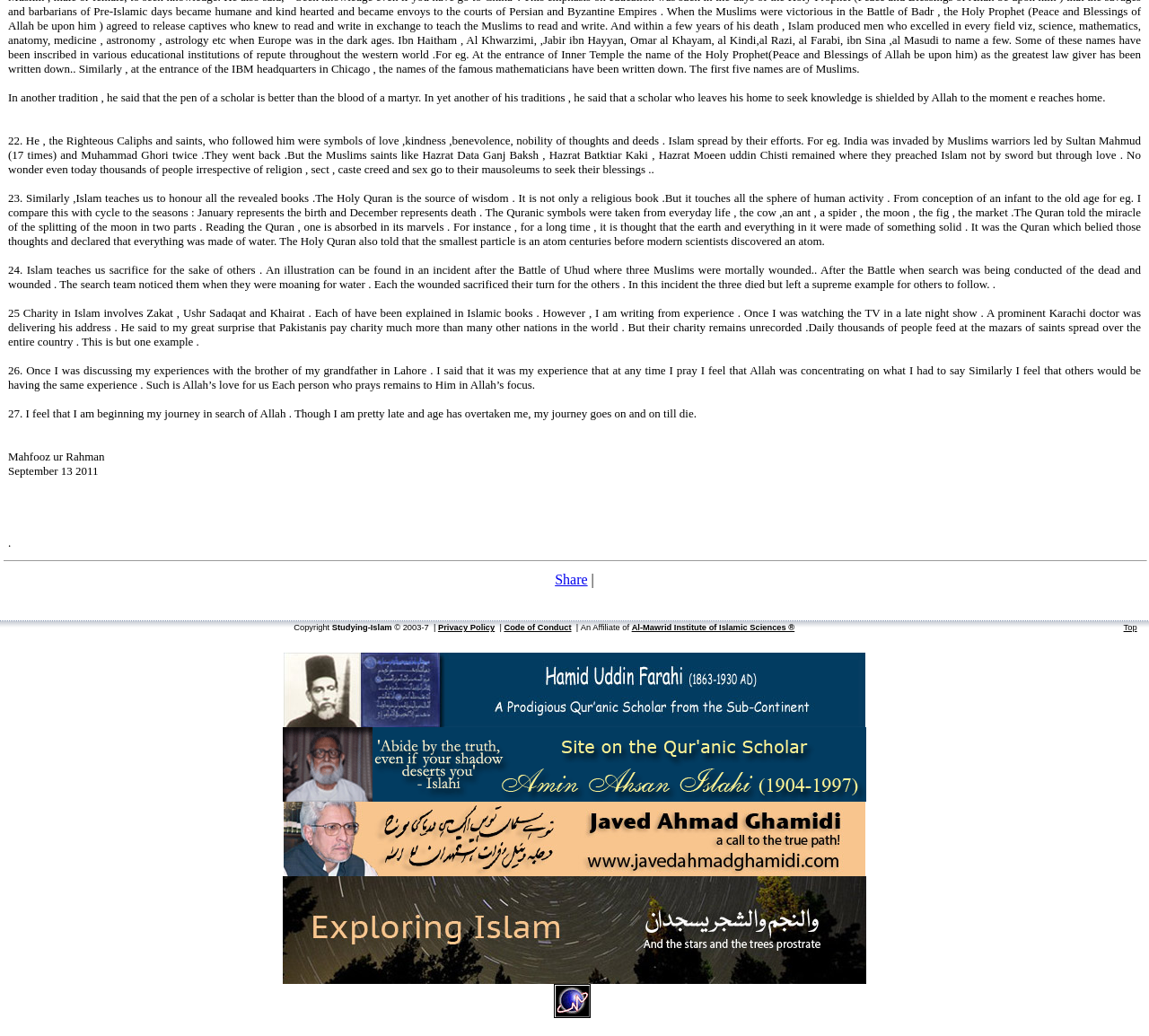Extract the bounding box for the UI element that matches this description: "Share".

[0.483, 0.552, 0.511, 0.567]